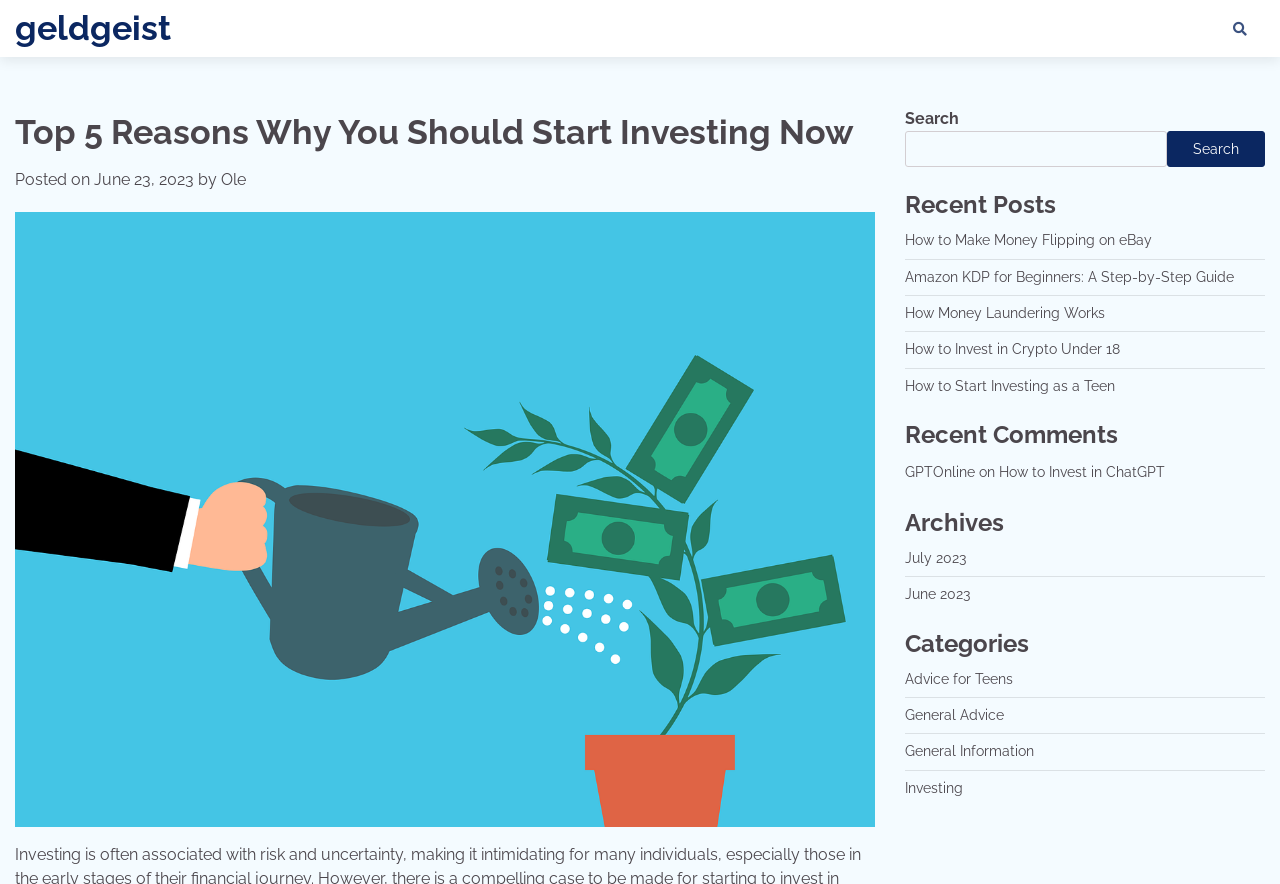Please extract the webpage's main title and generate its text content.

Top 5 Reasons Why You Should Start Investing Now